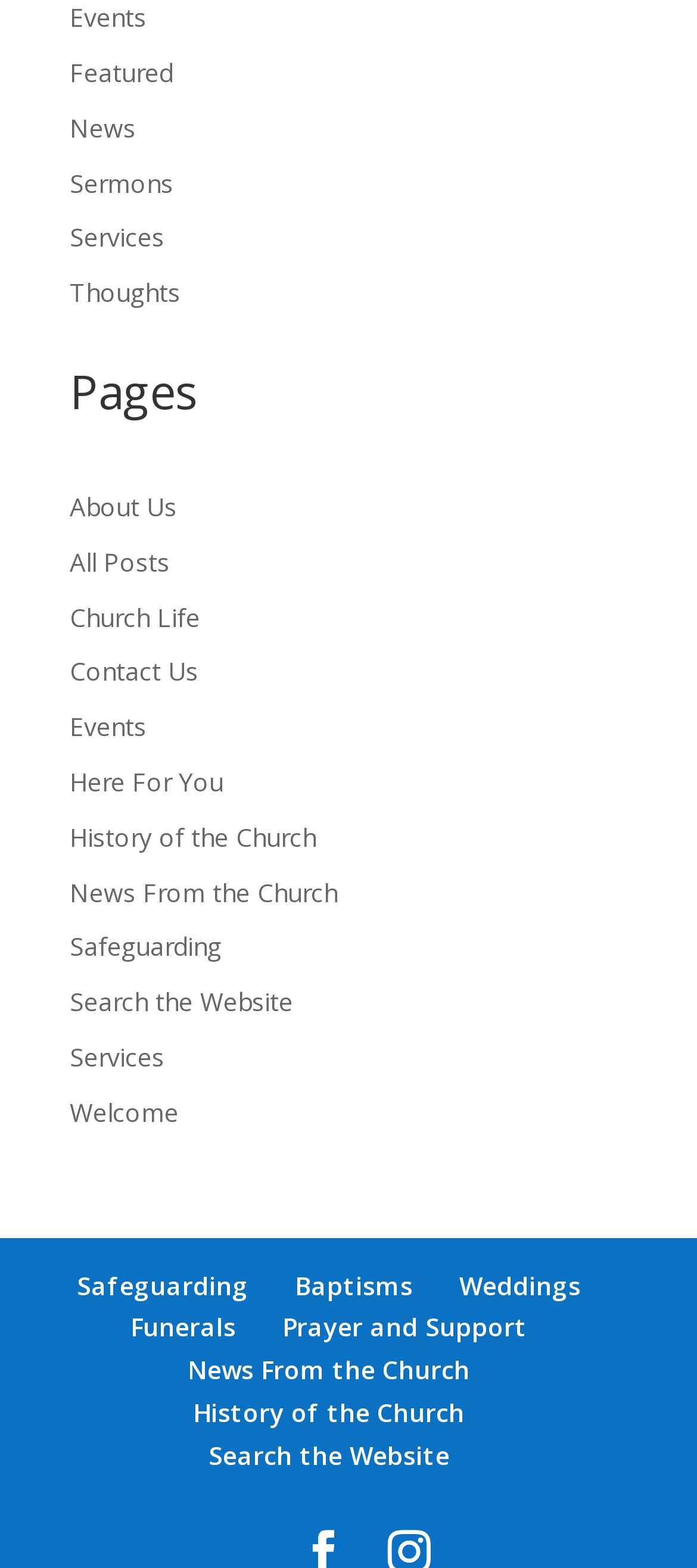Predict the bounding box of the UI element based on the description: "Search the Website". The coordinates should be four float numbers between 0 and 1, formatted as [left, top, right, bottom].

[0.1, 0.628, 0.421, 0.65]